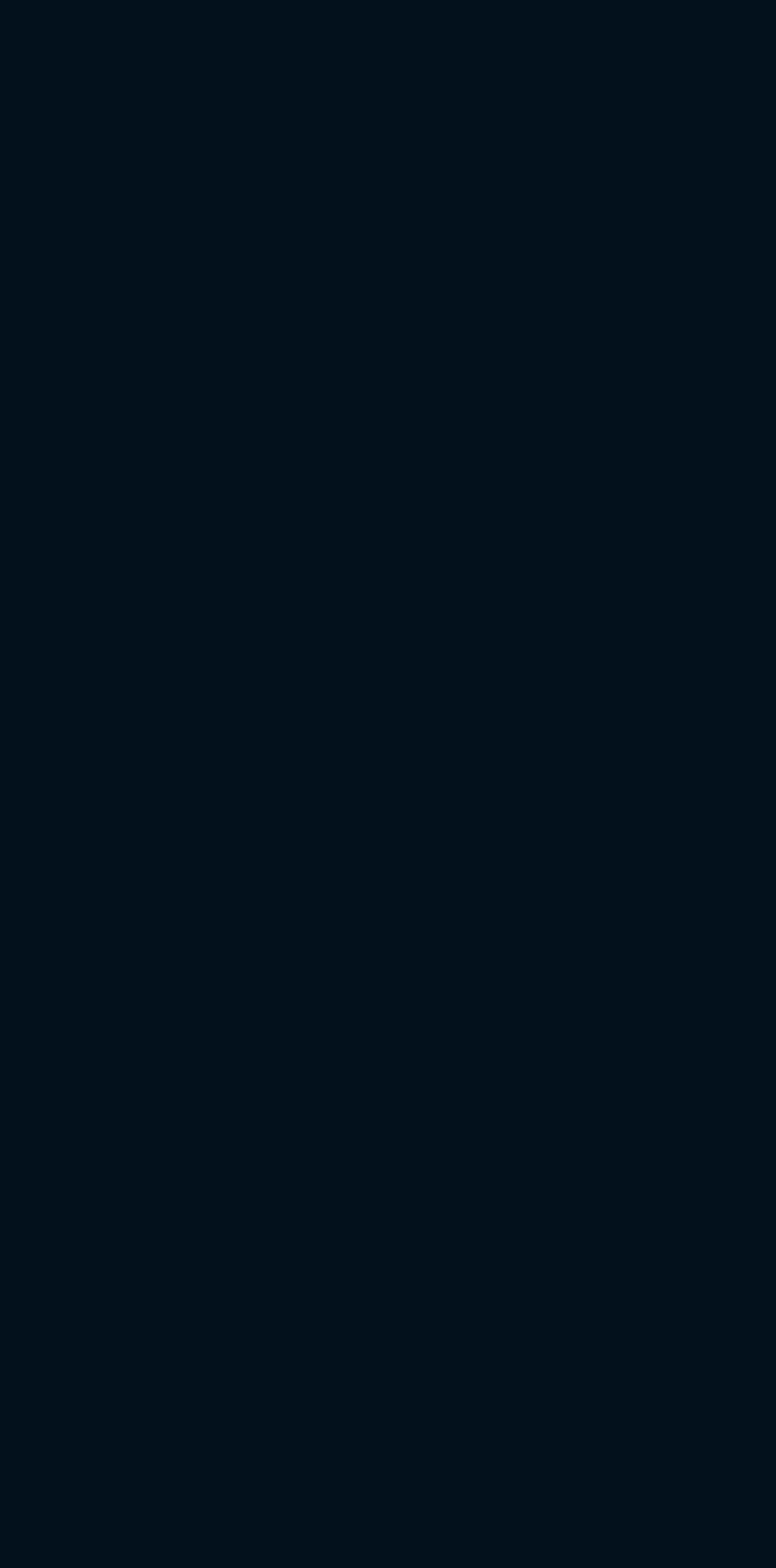Based on the provided description, "CBD and Social Anxiety", find the bounding box of the corresponding UI element in the screenshot.

[0.192, 0.6, 0.962, 0.624]